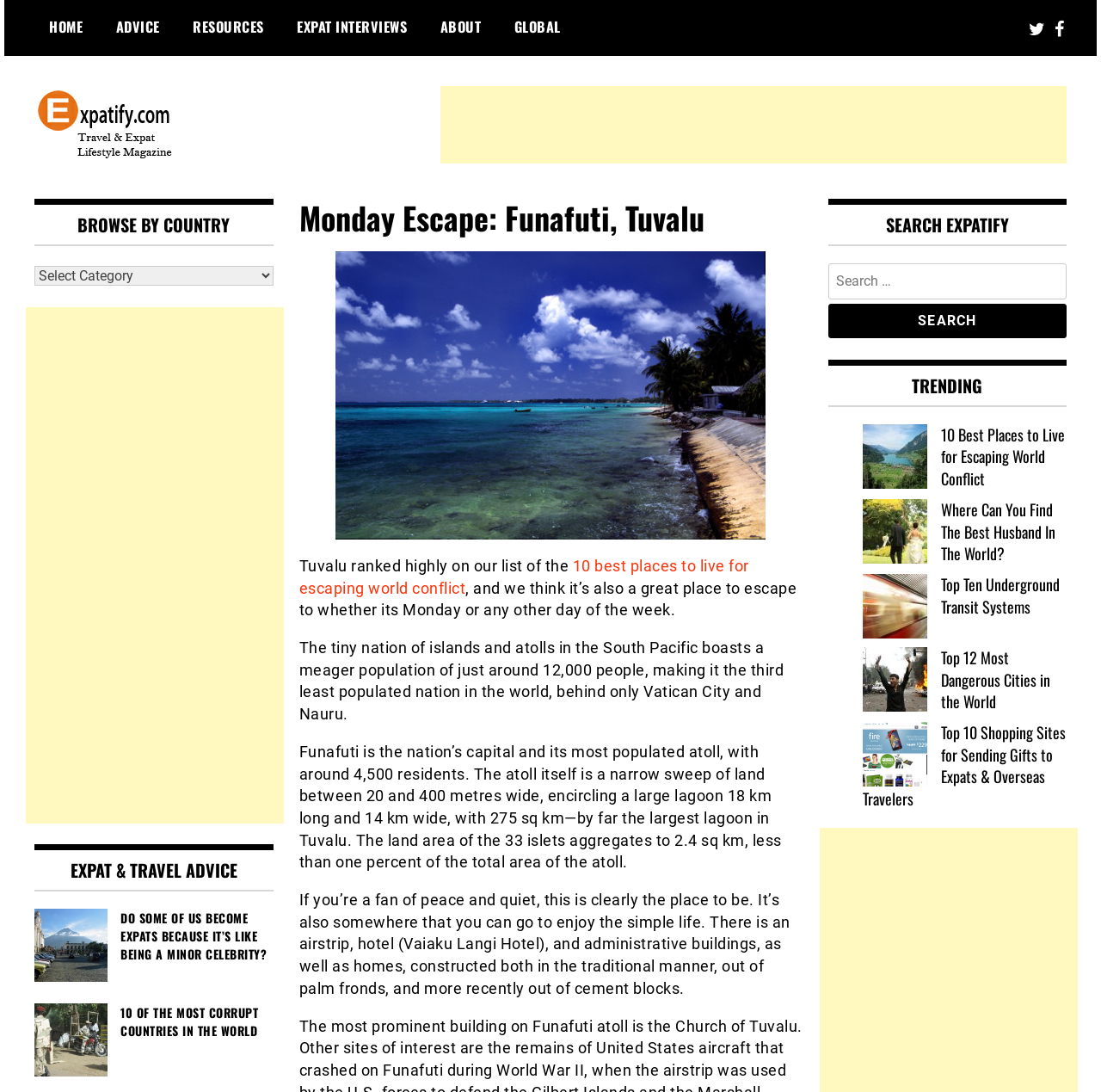What is the width of the atoll of Funafuti?
Identify the answer in the screenshot and reply with a single word or phrase.

between 20 and 400 metres